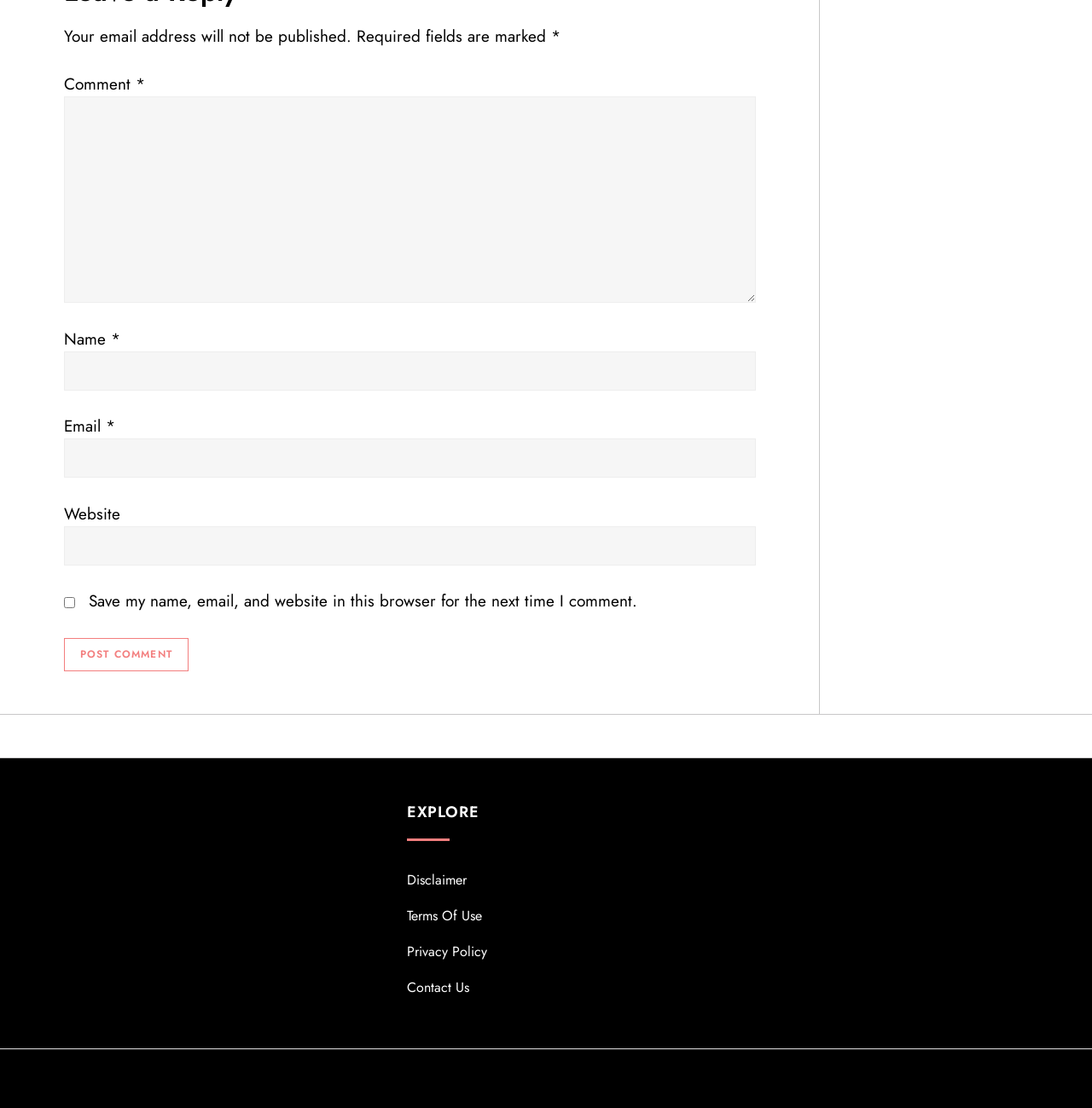Pinpoint the bounding box coordinates of the element that must be clicked to accomplish the following instruction: "Read the post about Sunshine and Rainbows". The coordinates should be in the format of four float numbers between 0 and 1, i.e., [left, top, right, bottom].

None